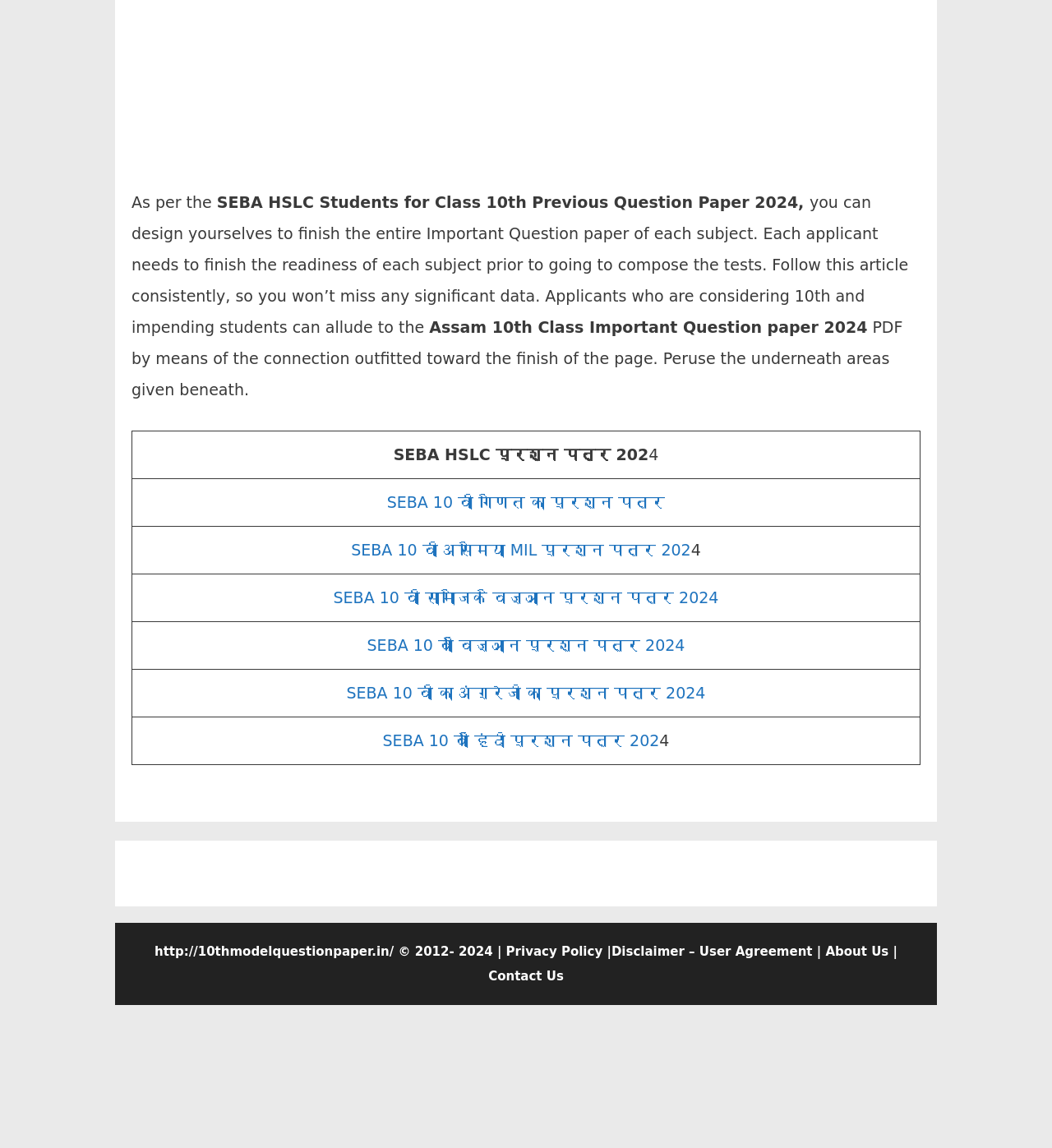Please provide a detailed answer to the question below by examining the image:
How many subjects are listed in the table?

The table element contains 5 rows, each representing a different subject, namely, Mathematics, Assamese MIL, Social Science, Science, and English.